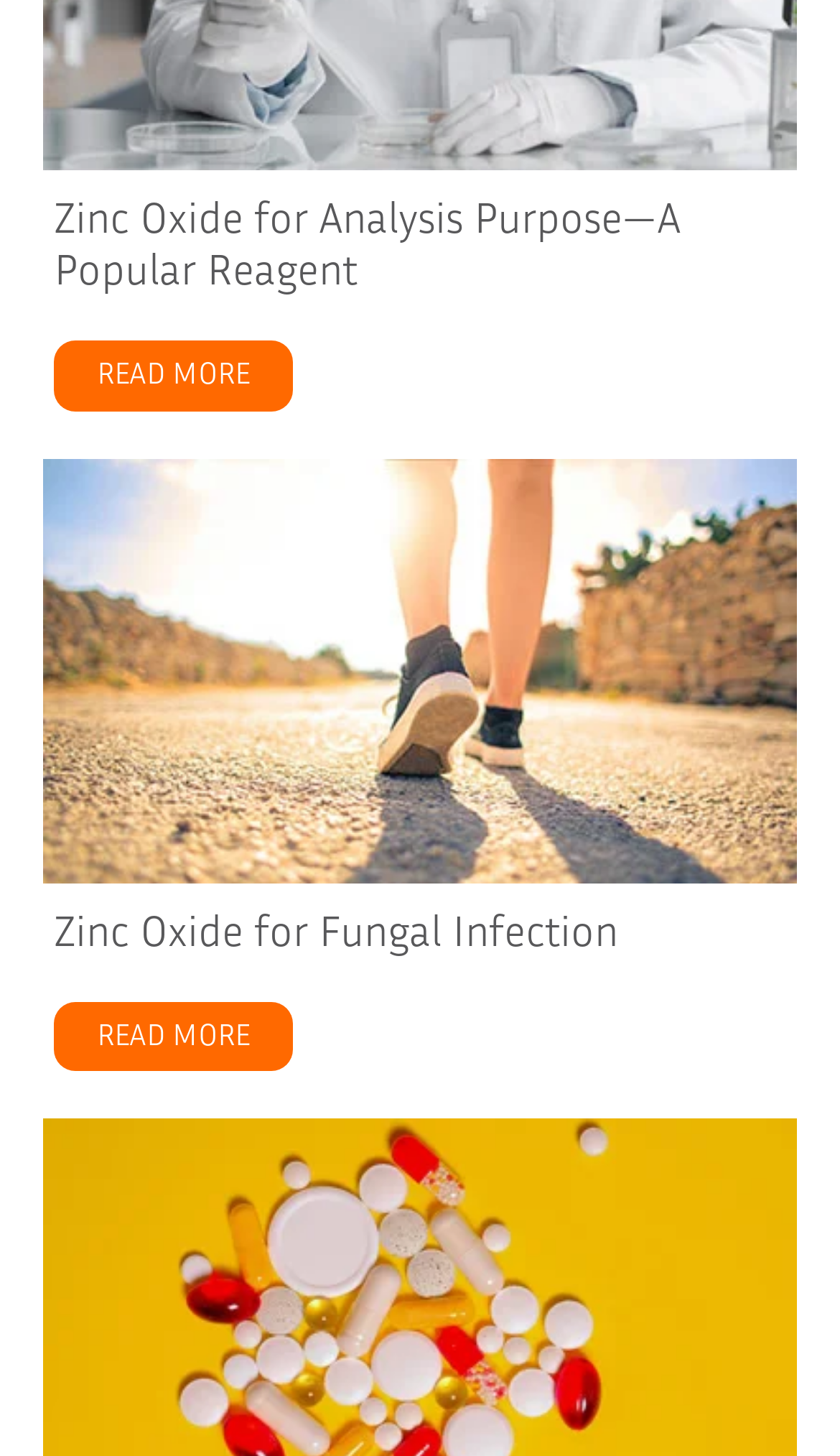What is the purpose of Zinc Oxide in the second article?
Could you please answer the question thoroughly and with as much detail as possible?

The second article's heading is 'Zinc Oxide for Fungal Infection', which suggests that the purpose of Zinc Oxide in the second article is for Fungal Infection.